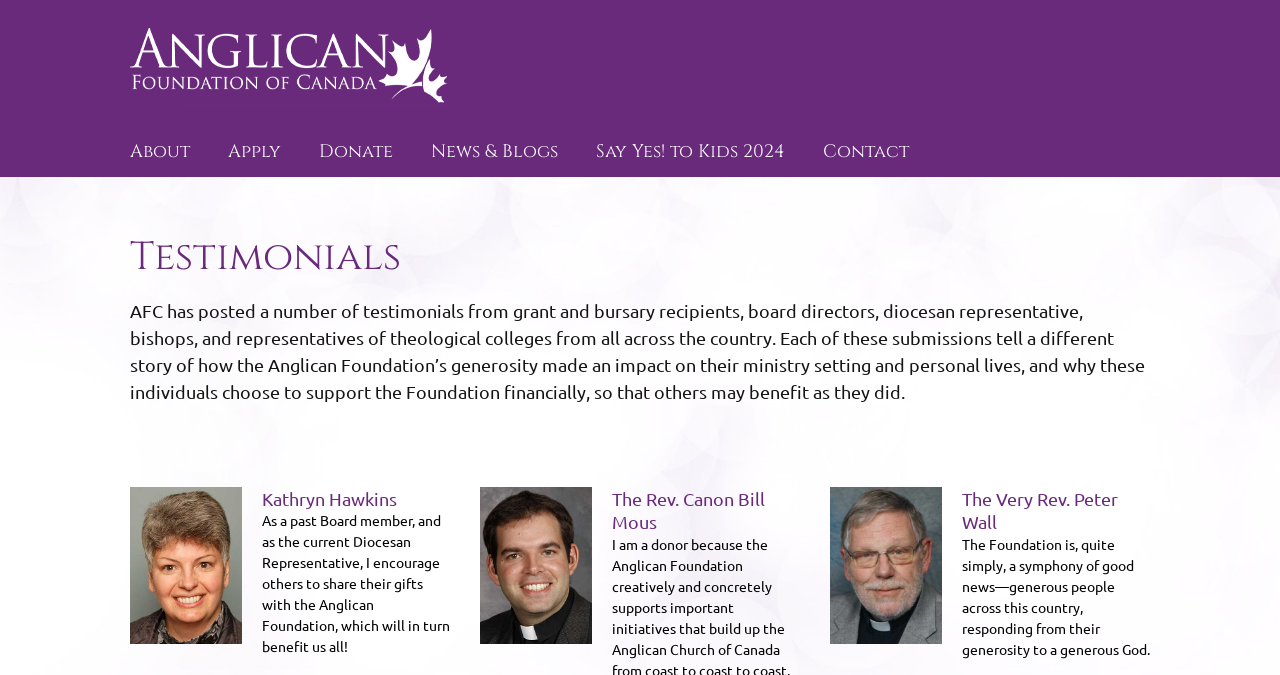What is the name of the organization?
Please respond to the question with a detailed and thorough explanation.

The name of the organization can be found in the top-left corner of the webpage, where it says 'Anglican Foundation of Canada' in the logo and also as a link.